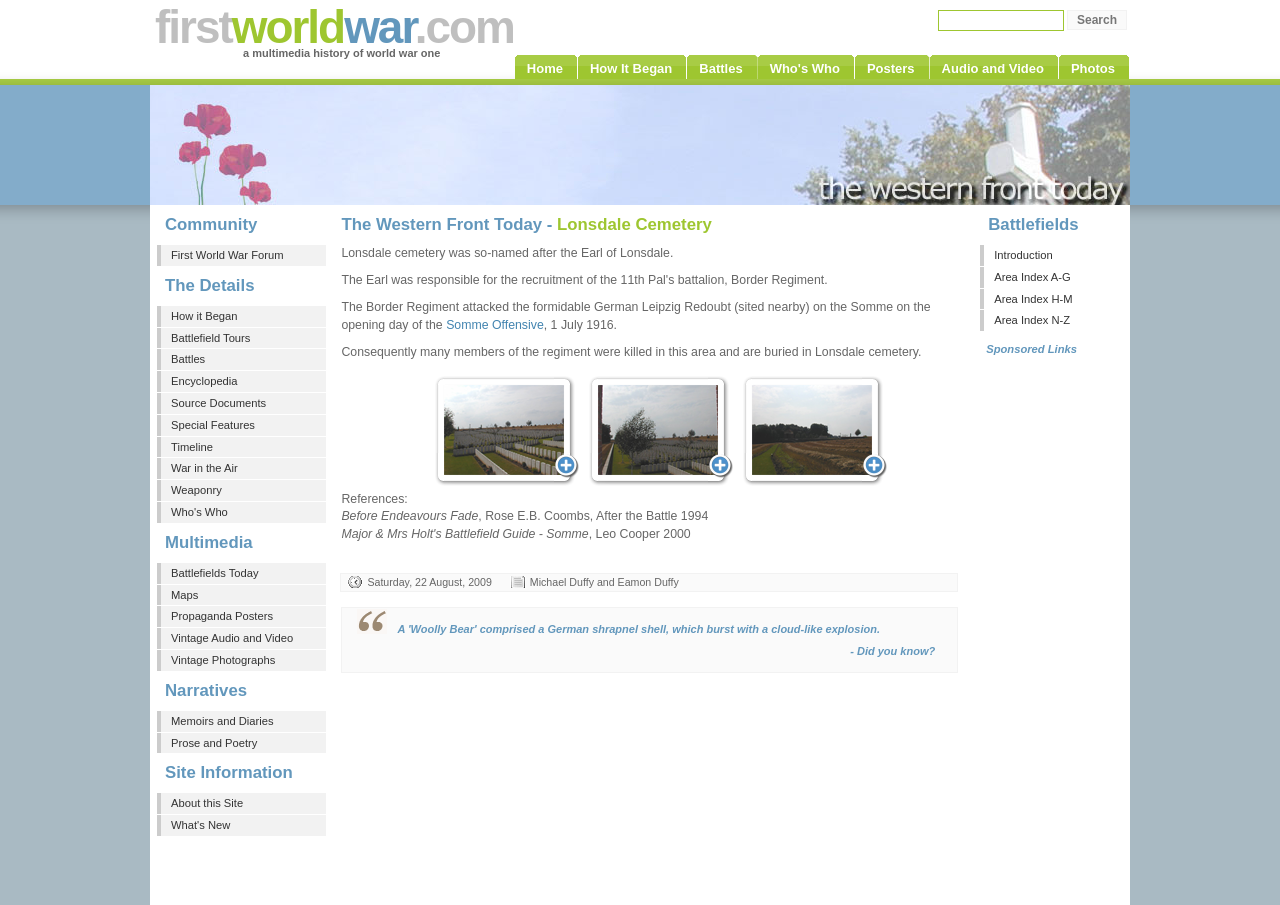What was the Earl of Lonsdale named after?
Carefully analyze the image and provide a thorough answer to the question.

The webpage states 'Lonsdale cemetery was so-named after the Earl of Lonsdale', implying that the Earl of Lonsdale was the namesake of the cemetery.